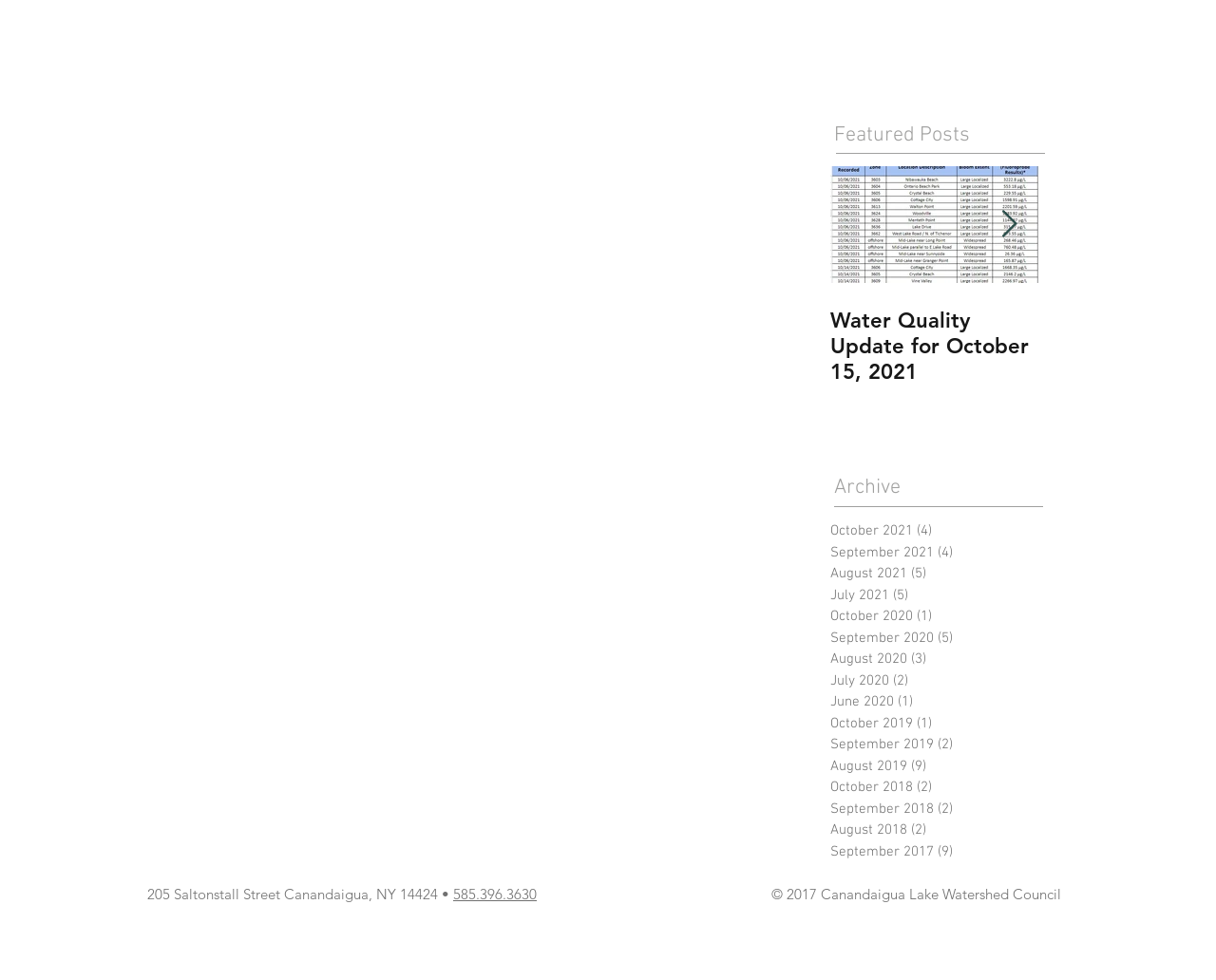Locate the bounding box coordinates of the element you need to click to accomplish the task described by this instruction: "Browse the archive for October 2021".

[0.683, 0.531, 0.847, 0.553]